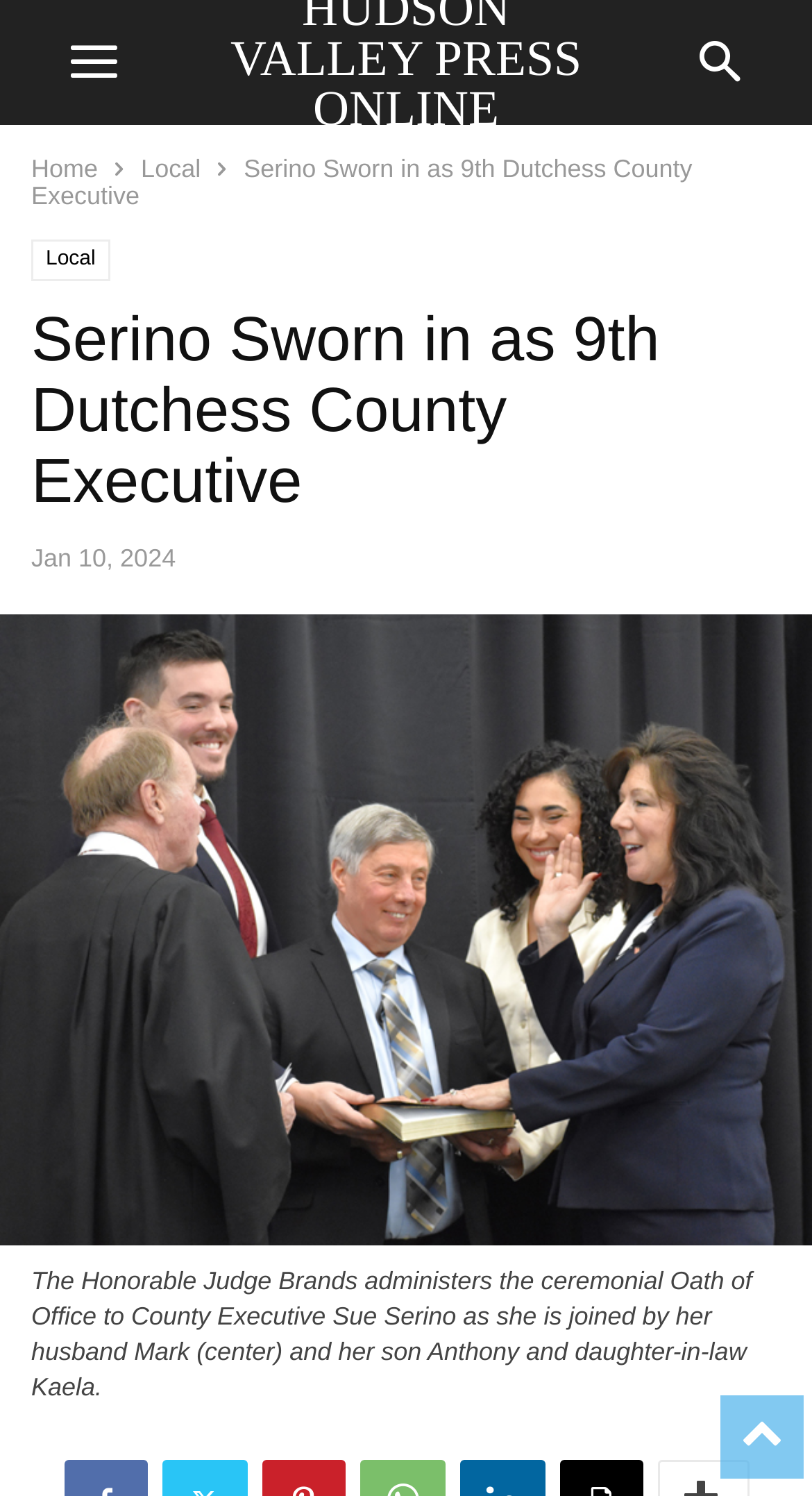Please find the top heading of the webpage and generate its text.

Serino Sworn in as 9th Dutchess County Executive